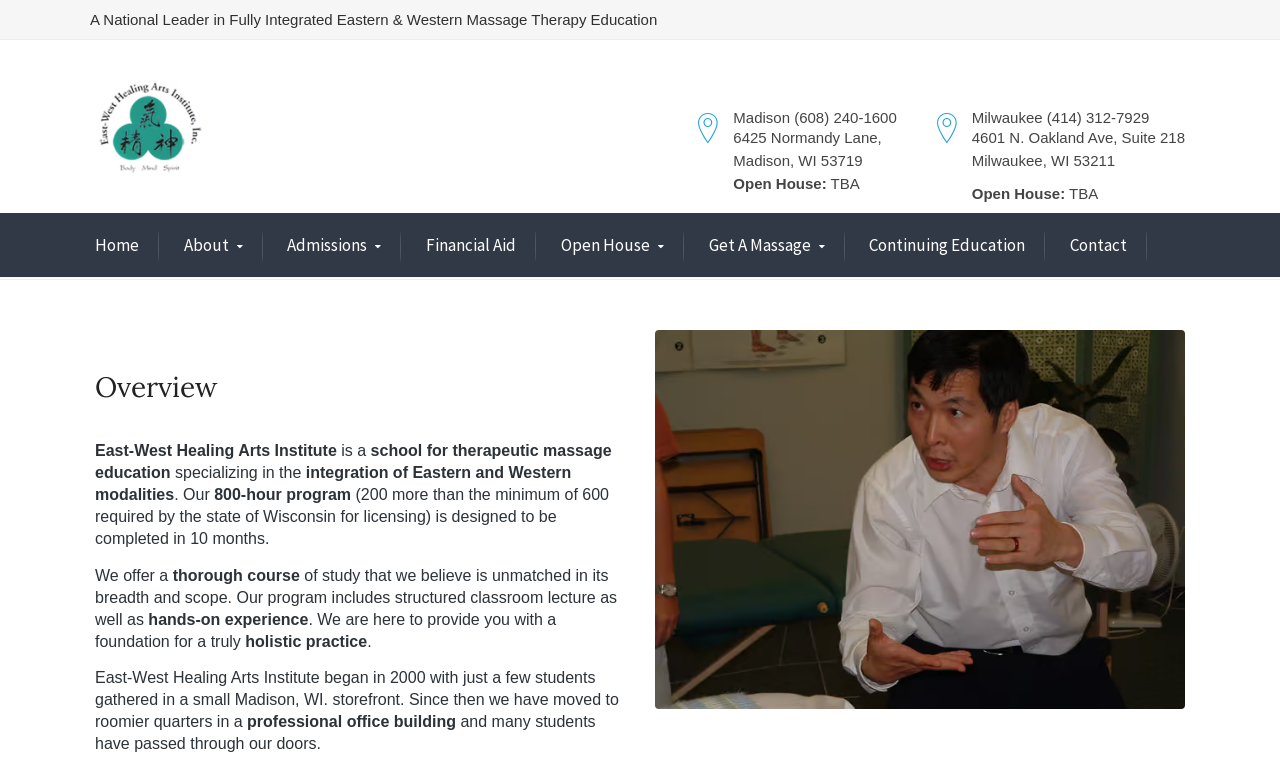How many hours is the massage therapy program?
Can you offer a detailed and complete answer to this question?

I found the number of hours of the massage therapy program by looking at the static text element that says '800-hour program'.